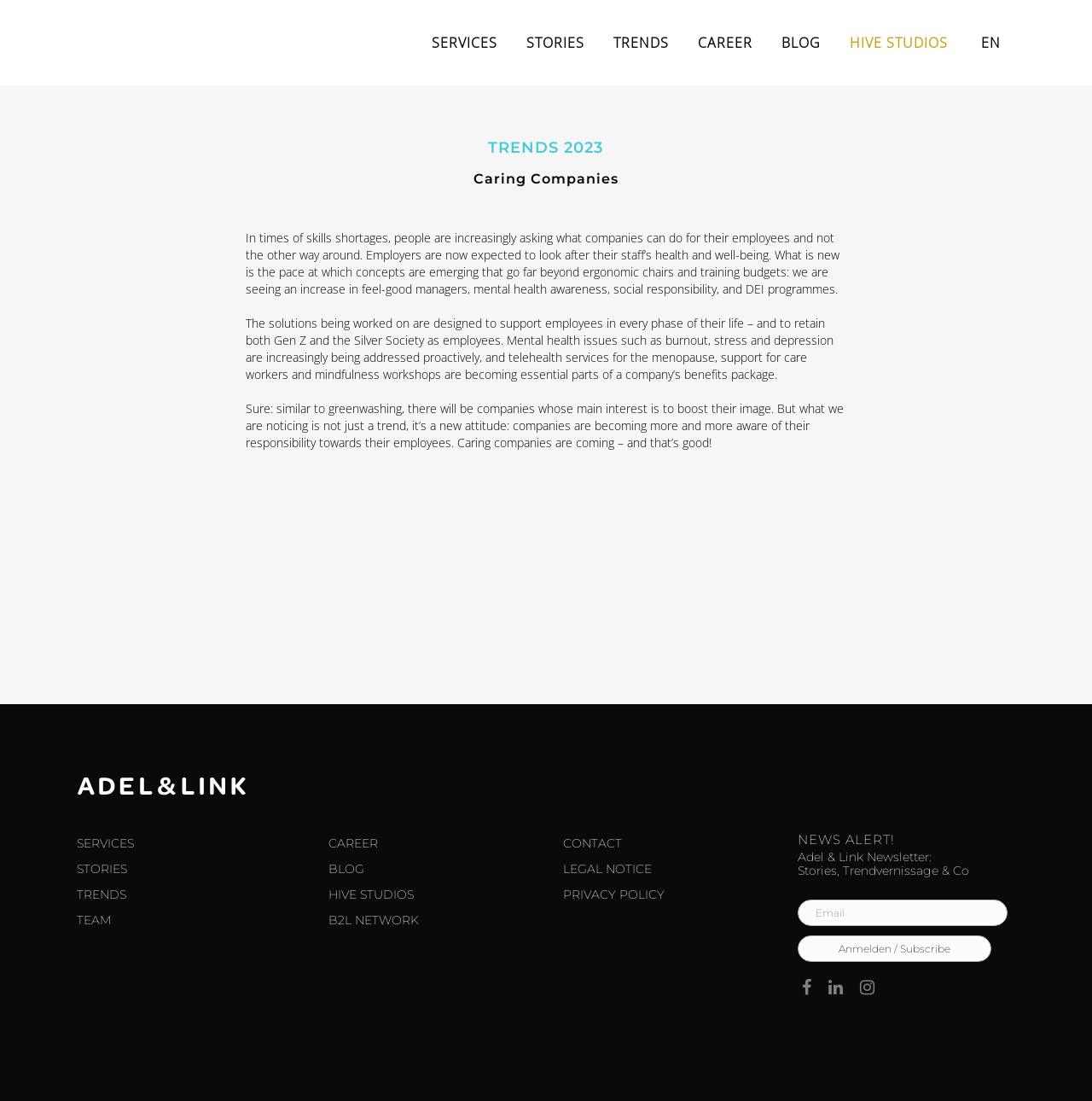Determine the bounding box coordinates of the target area to click to execute the following instruction: "Go to BLOG."

[0.702, 0.0, 0.765, 0.078]